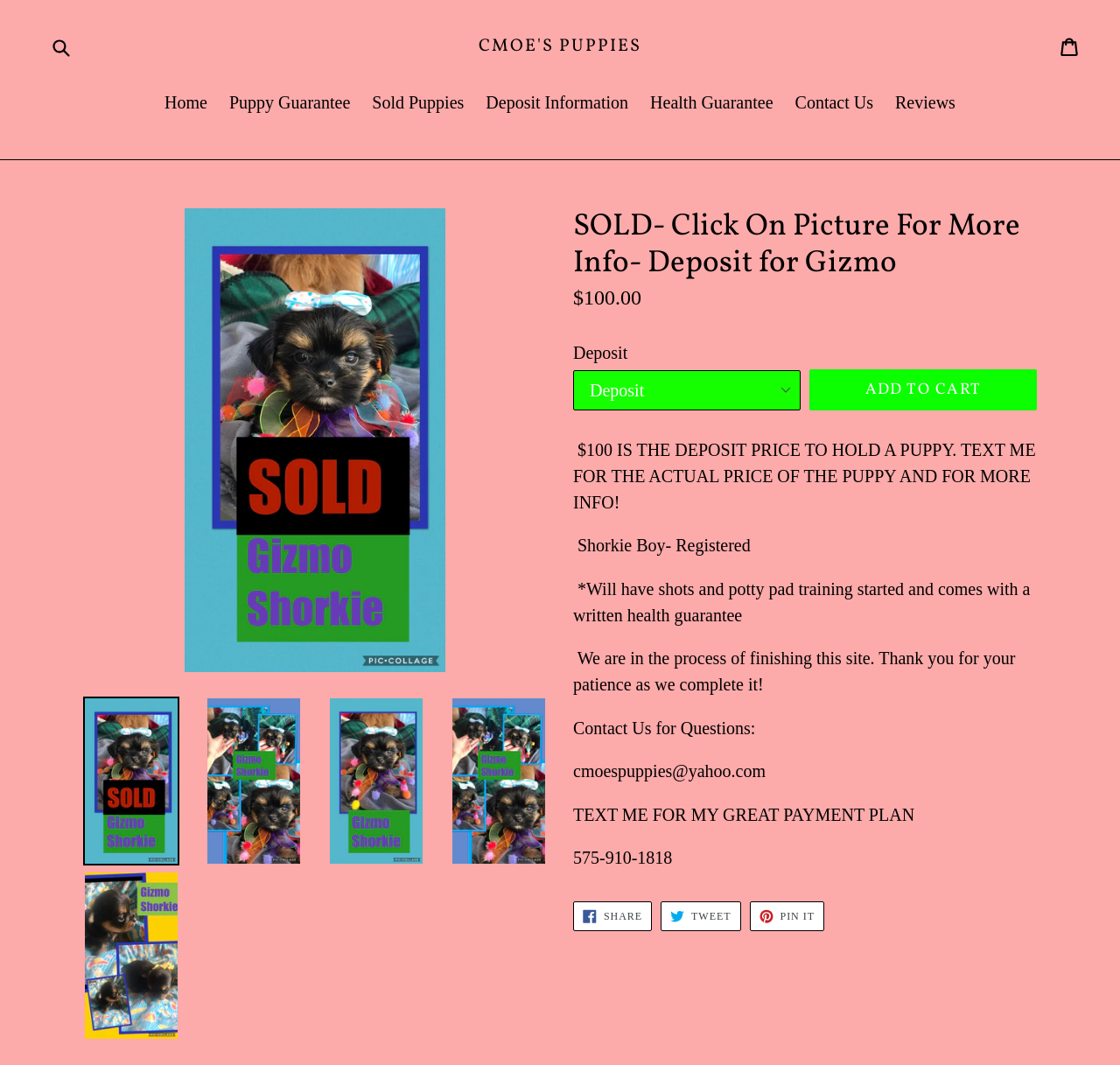How can I contact the seller for questions?
Please provide a single word or phrase answer based on the image.

cmoespuppies@yahoo.com or 575-910-1818